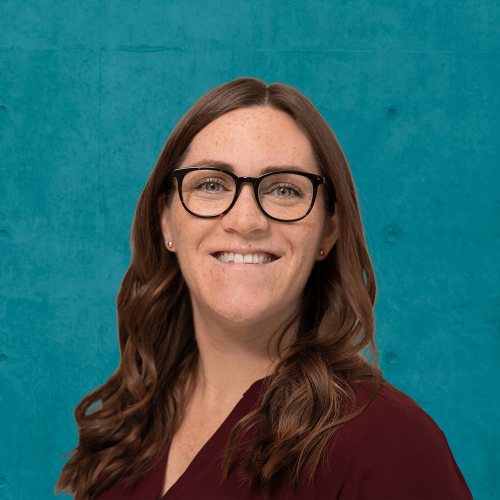Explain in detail what you see in the image.

This image features Alexandra Crimmins, the Accounting and Operations Manager at Boylston Properties. She is smiling and looking directly at the camera. Alexandra has long, wavy brown hair and is wearing a deep maroon blouse, complemented by stylish black glasses. The background is a vibrant turquoise with a subtle texture, enhancing the professional yet approachable feel of the image. In her role, Alexandra supports key leaders and contributes over eight years of experience in administrative, operational, and commercial real estate. Her background includes significant tenure at Cresa, where she excelled as a global account manager. Beyond her professional achievements, she is passionate about community involvement and has been active in charitable initiatives. Alexandra holds a degree from the University of Massachusetts and has a personal interest in athletics, having run for the Women's Division I Track & Field team.